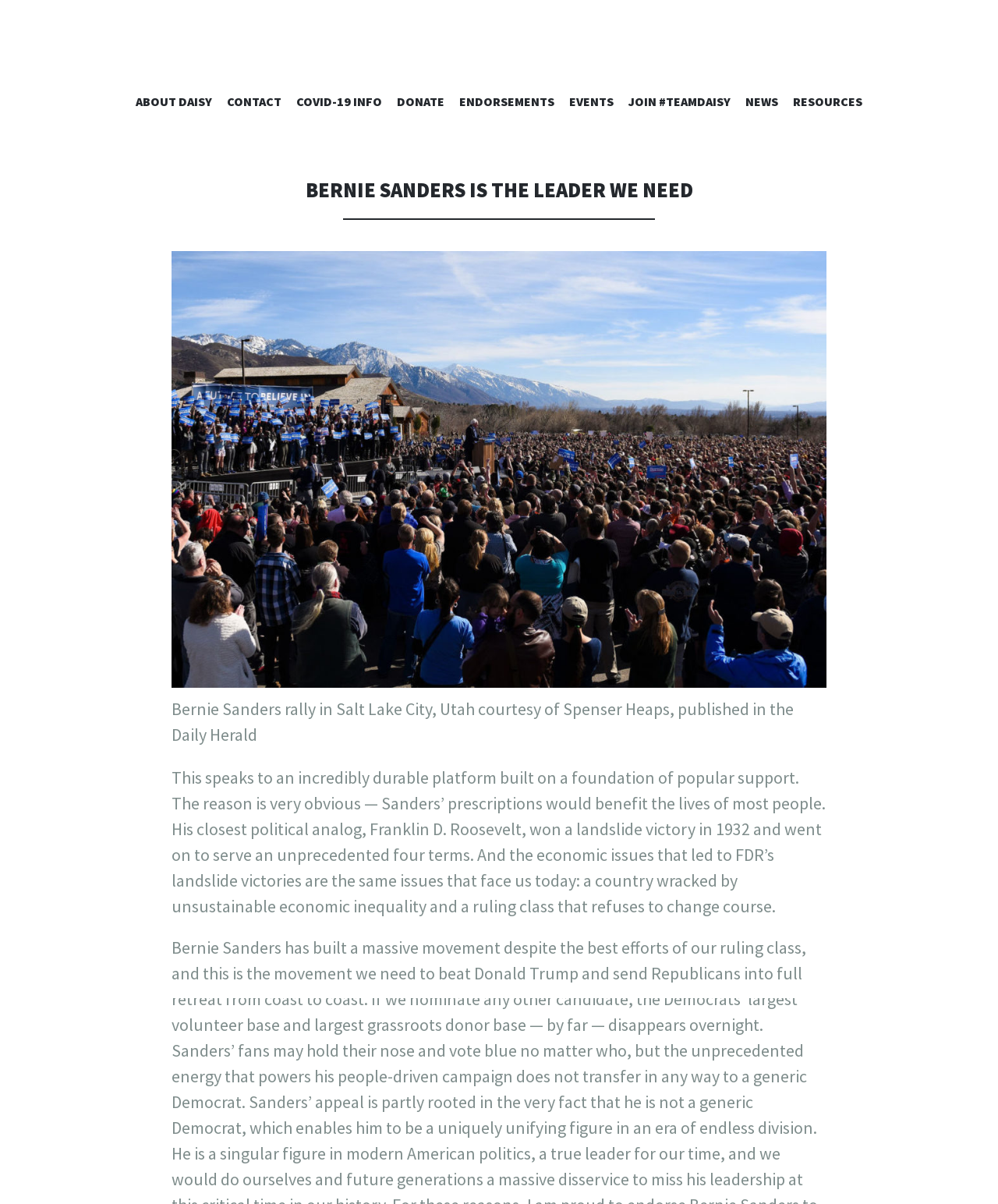Convey a detailed summary of the webpage, mentioning all key elements.

The webpage is about Daisy Thomas, a candidate for Utah House 46, and her endorsement of Bernie Sanders. At the top of the page, there is a heading with Daisy Thomas' name, which is also a link. Below this, there is another heading that describes her as a candidate for Utah House 46.

On the top-right side of the page, there are several links, including "About Daisy", "Contact", "COVID-19 Info", "Donate", "Endorsements", "Events", "Join #TeamDaisy", "News", and "Resources". These links are arranged horizontally, with "Skip to Content" at the far left.

Below these links, there is a large header that reads "Bernie Sanders is the Leader We Need". Below this header, there is a figure with a caption that describes a Bernie Sanders rally in Salt Lake City, Utah. The caption is quite detailed, mentioning the photographer and publication.

Underneath the figure, there is a block of text that discusses Bernie Sanders' platform and its potential to benefit the lives of most people. The text draws a comparison between Sanders and Franklin D. Roosevelt, highlighting the similarities between the economic issues of the 1930s and those of today.